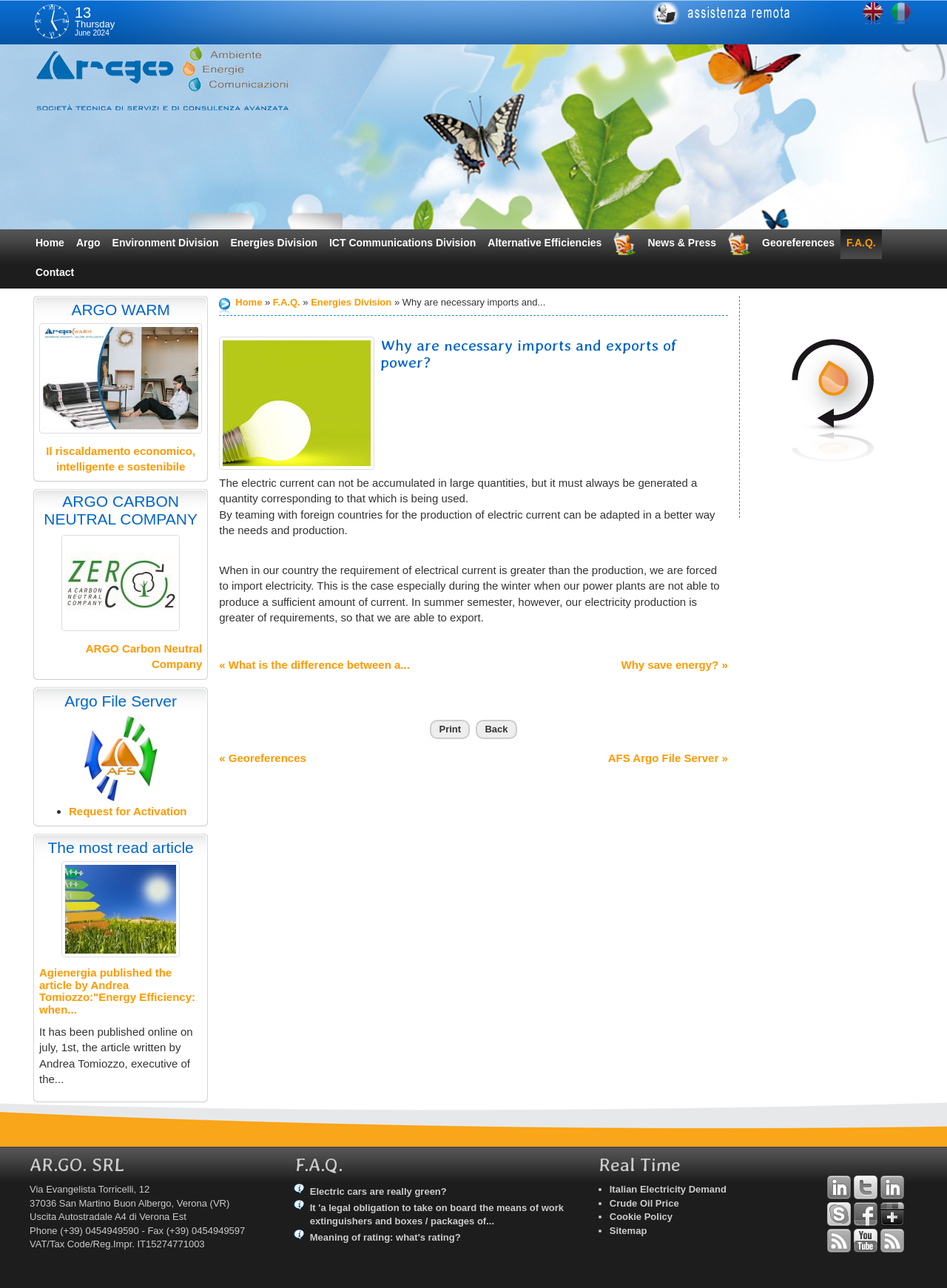Generate a comprehensive caption for the webpage you are viewing.

The webpage is about ARGO, a company that provides energy-related services. At the top of the page, there is a heading with the company name "AR.GO. SRL" and a corresponding image. Below it, there are several links to different sections of the website, including "Home", "Argo", "Environment Division", "Energies Division", and others.

On the right side of the page, there are language options, including "English" and "Italiano". Below the language options, there is a link to "Assistenza Remota" with a corresponding image.

The main content of the page is about Frequently Asked Questions (F.A.Q.) related to energy resources. The page has a heading "Why are necessary imports and exports of power?" and provides a detailed explanation of the topic. The text explains that electric current cannot be accumulated in large quantities and must be generated according to demand. It also discusses how teaming with foreign countries can help adapt to changing energy needs and production.

There are several paragraphs of text that provide more information on the topic, including the importance of importing and exporting electricity during different seasons. The text also mentions the benefits of saving energy.

Below the main content, there are links to related topics, including "What is the difference between a..." and "Why save energy?". There are also links to "Print" and "Back" functions.

On the right side of the page, there are several sections with headings, including "ARGO WARM", "ARGO CARBON NEUTRAL COMPANY", and "Argo File Server". Each section has a link to more information and a corresponding image.

At the bottom of the page, there is a section with a heading "The most read article" and a link to an article about energy efficiency.